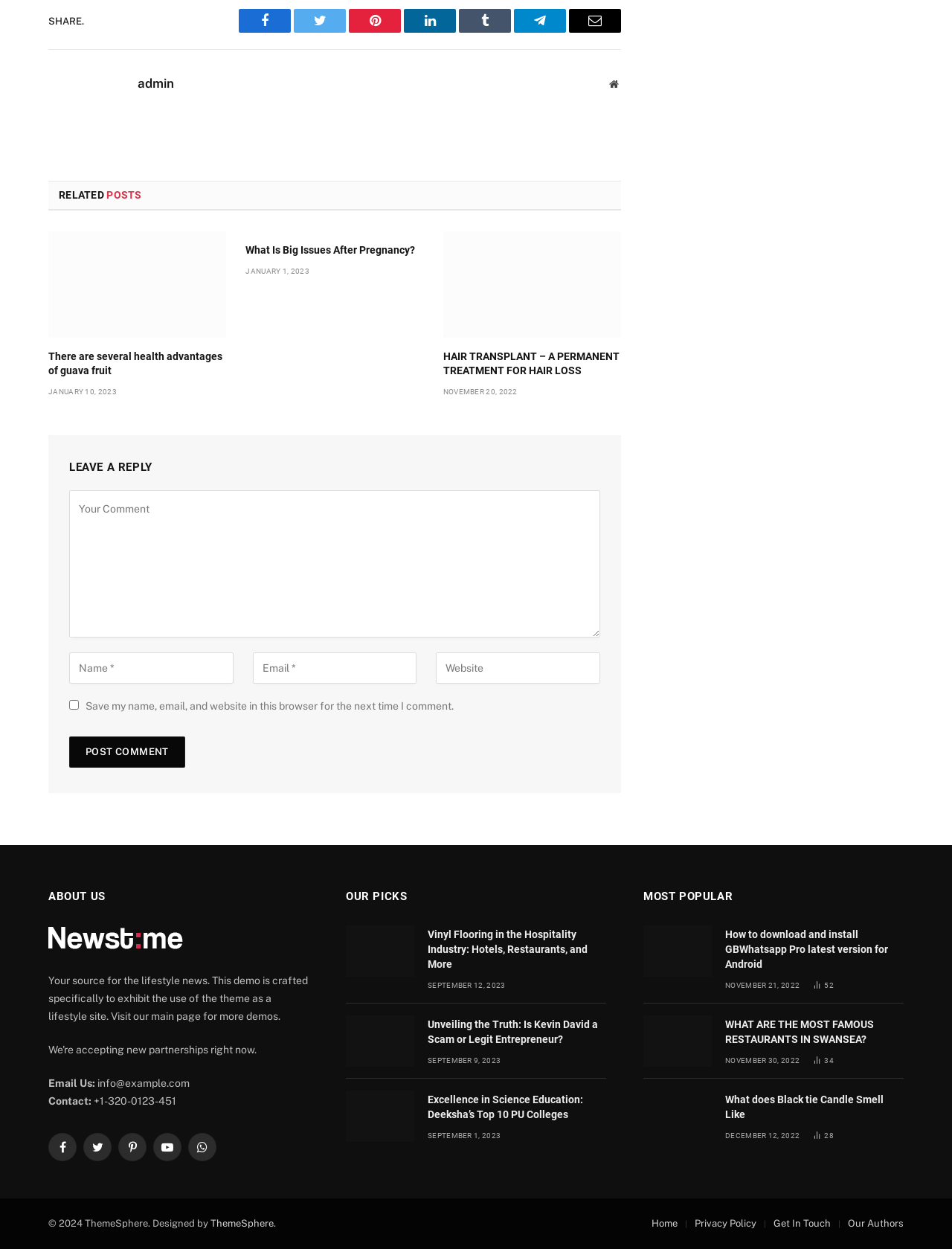Please identify the bounding box coordinates of the element's region that needs to be clicked to fulfill the following instruction: "Share on Facebook". The bounding box coordinates should consist of four float numbers between 0 and 1, i.e., [left, top, right, bottom].

[0.251, 0.007, 0.305, 0.026]